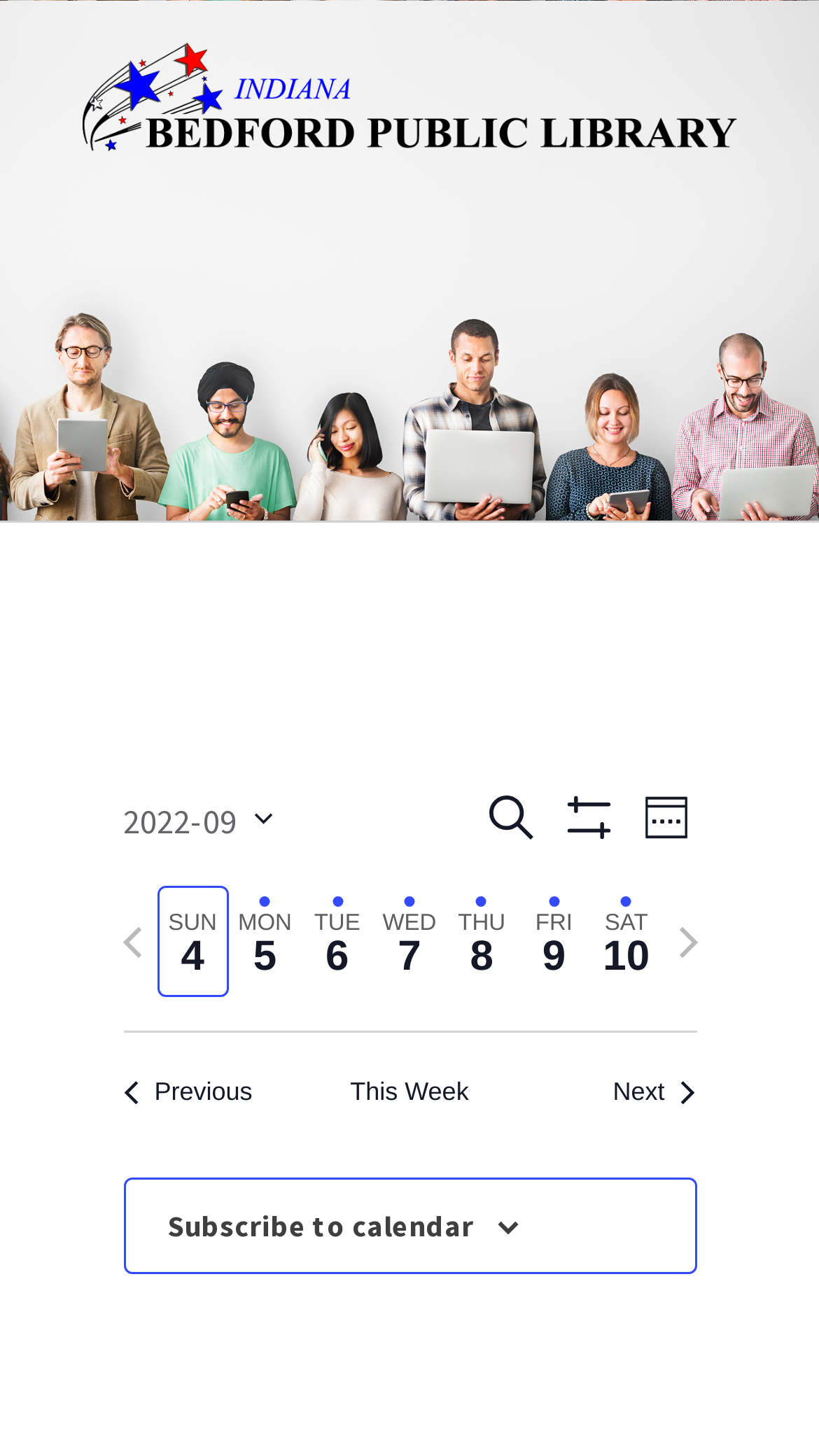Give a one-word or phrase response to the following question: How many days are shown in the event calendar?

7